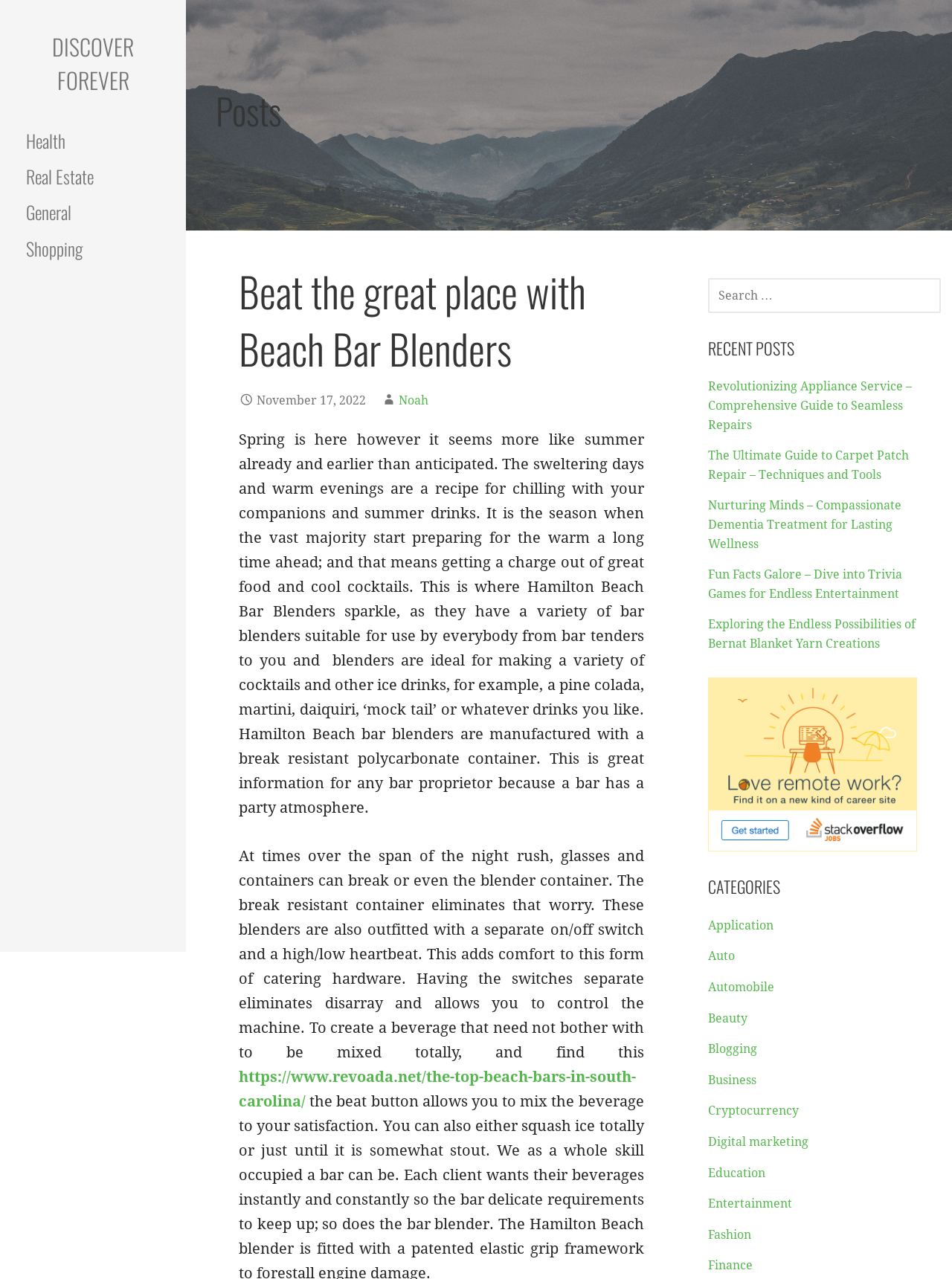Please provide the bounding box coordinates for the element that needs to be clicked to perform the following instruction: "Check out the 'RECENT POSTS'". The coordinates should be given as four float numbers between 0 and 1, i.e., [left, top, right, bottom].

[0.743, 0.263, 0.963, 0.281]